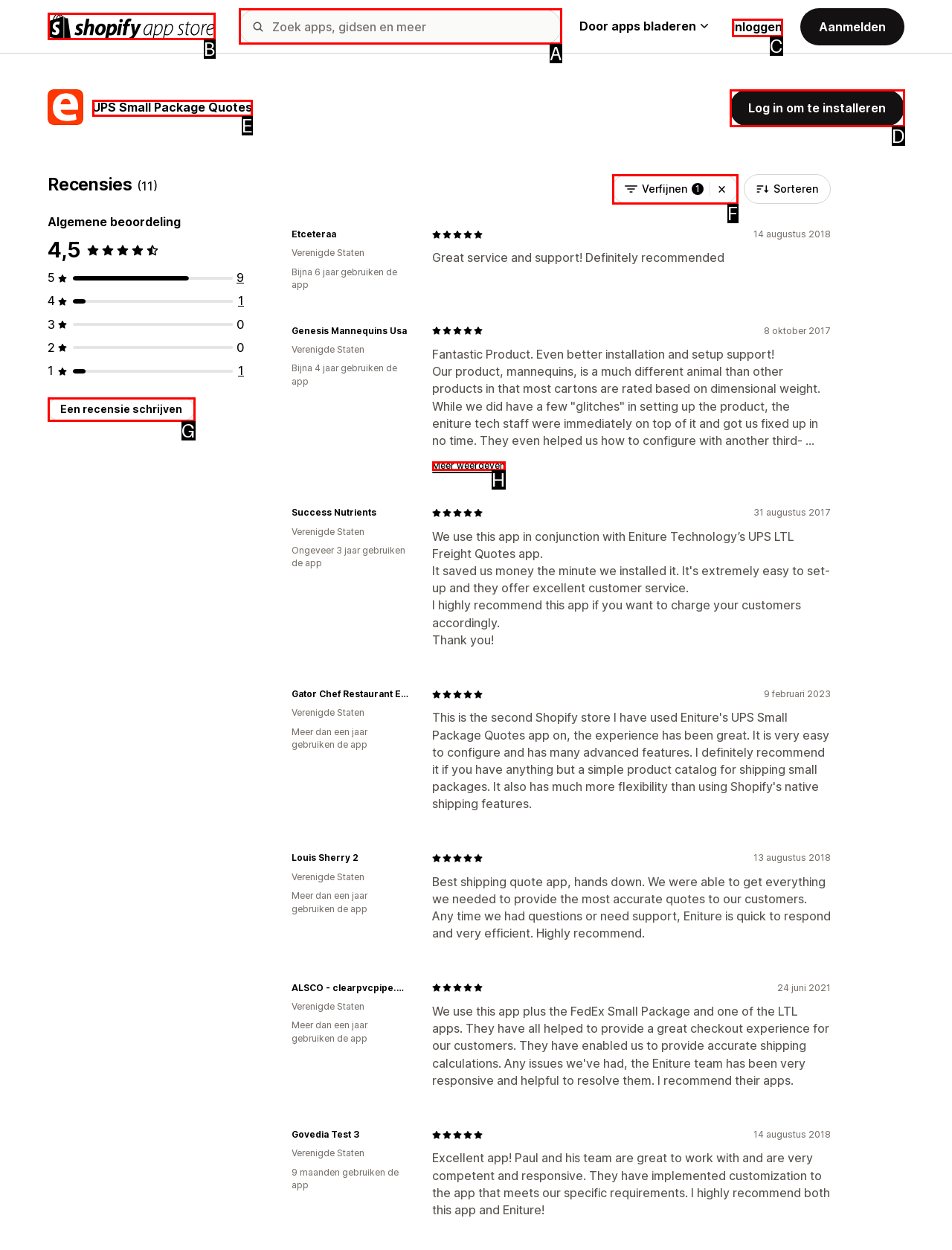Point out the HTML element I should click to achieve the following: Click the 'UPS Small Package Quotes' link Reply with the letter of the selected element.

E